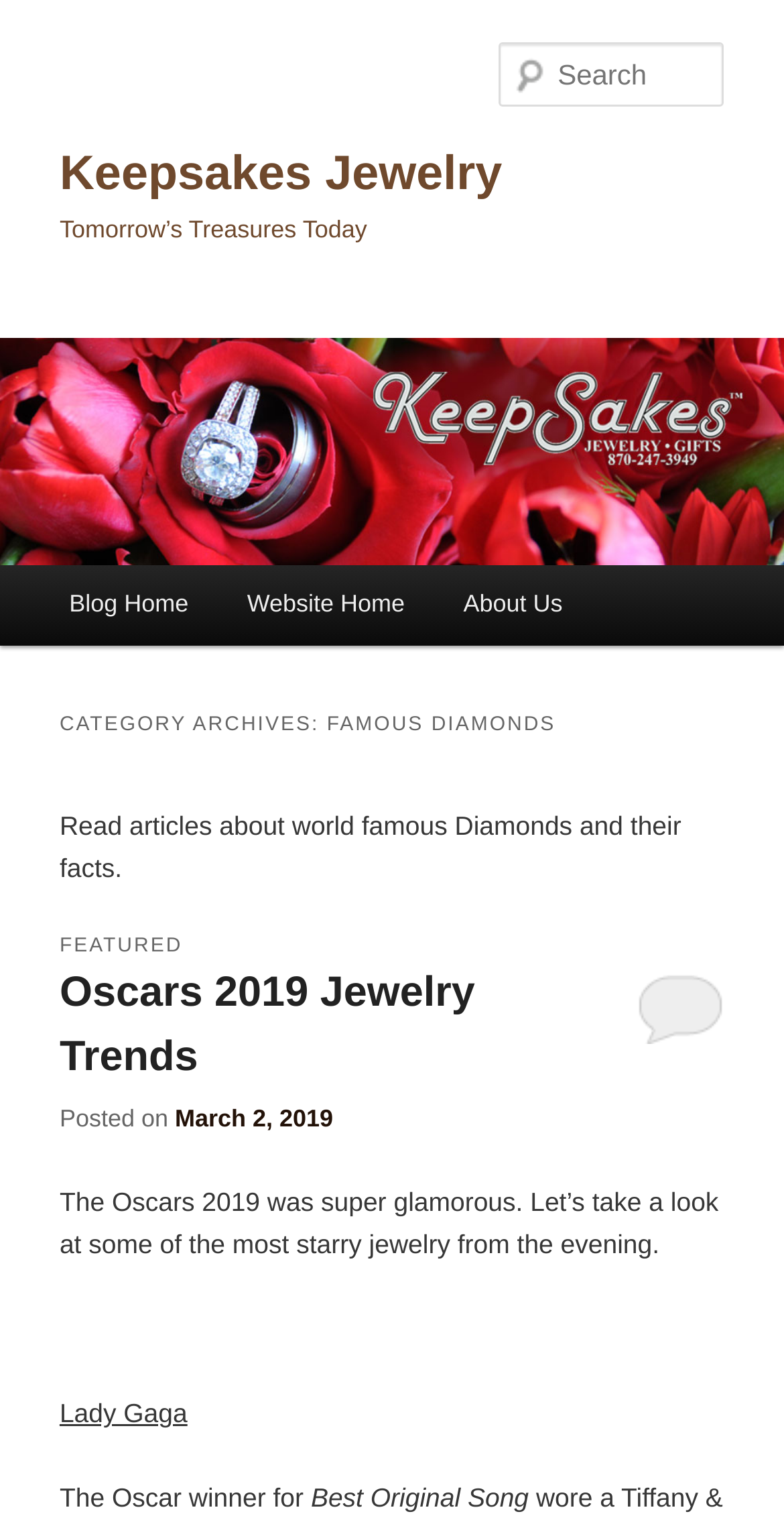Locate the bounding box coordinates of the segment that needs to be clicked to meet this instruction: "Search for diamonds".

[0.637, 0.028, 0.924, 0.07]